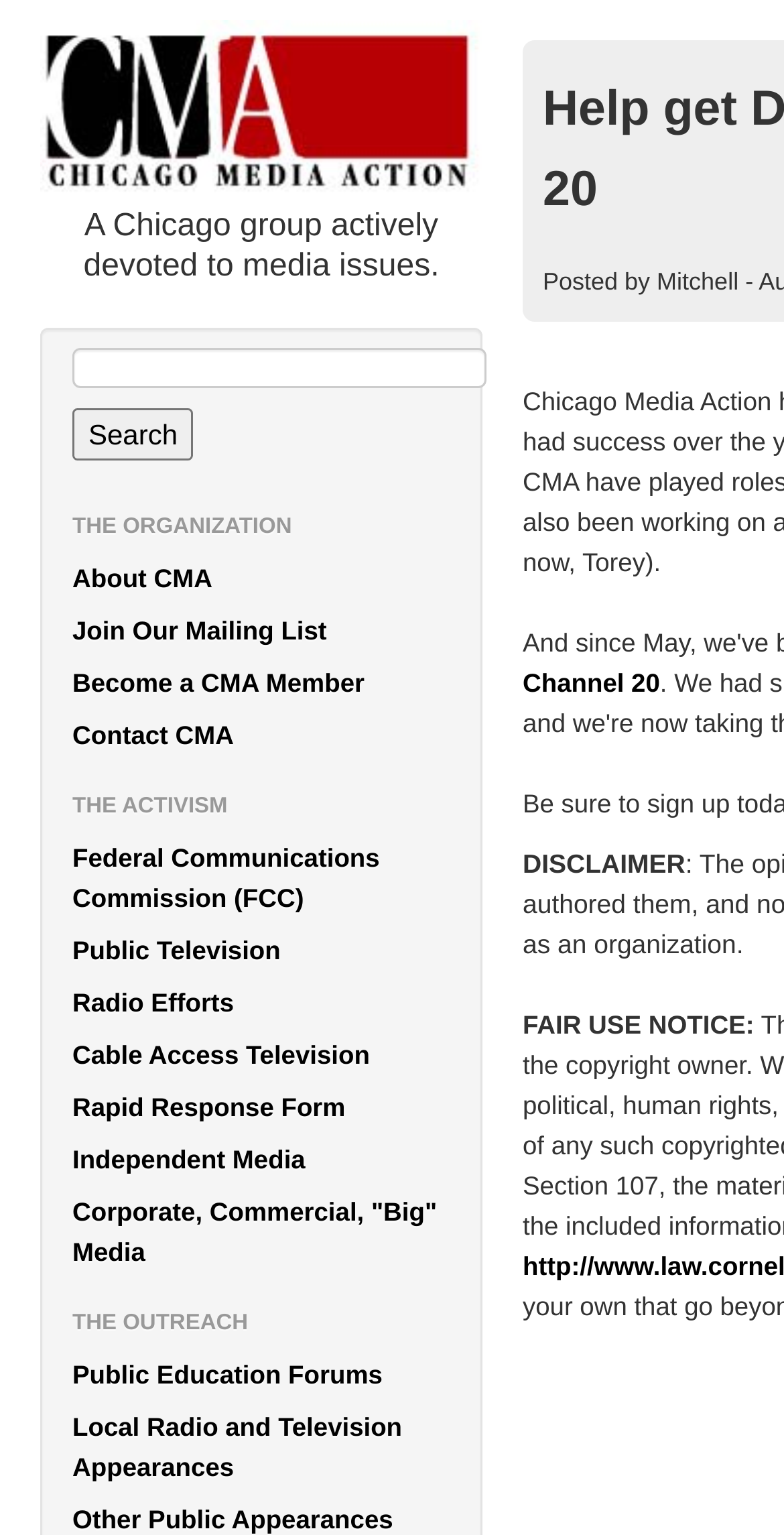Locate the bounding box coordinates of the element that needs to be clicked to carry out the instruction: "Contact CMA". The coordinates should be given as four float numbers ranging from 0 to 1, i.e., [left, top, right, bottom].

[0.054, 0.463, 0.613, 0.497]